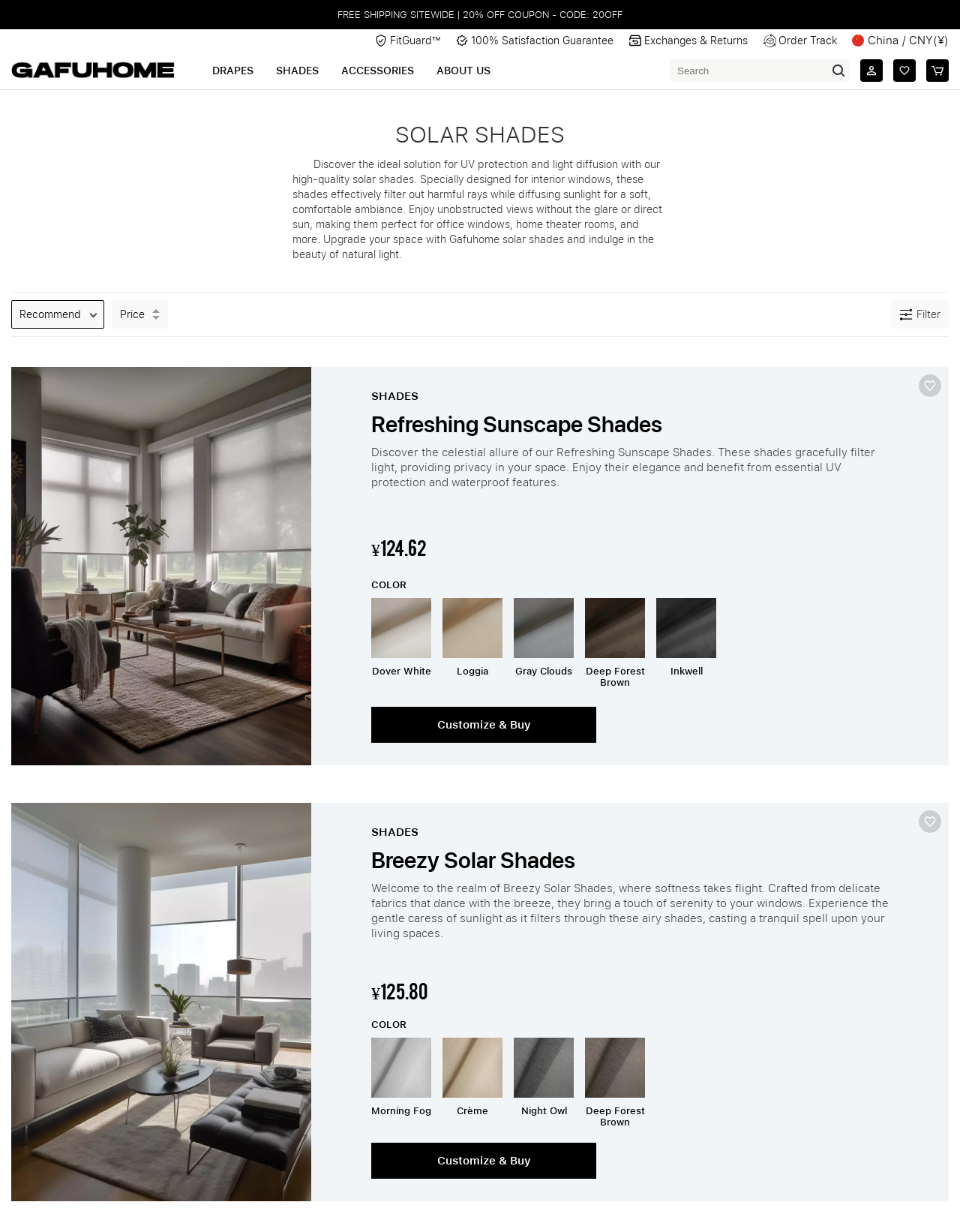Answer this question using a single word or a brief phrase:
What are the available colors for Breezy Solar Shades?

Morning Fog, Crème, Night Owl, Deep Forest Brown